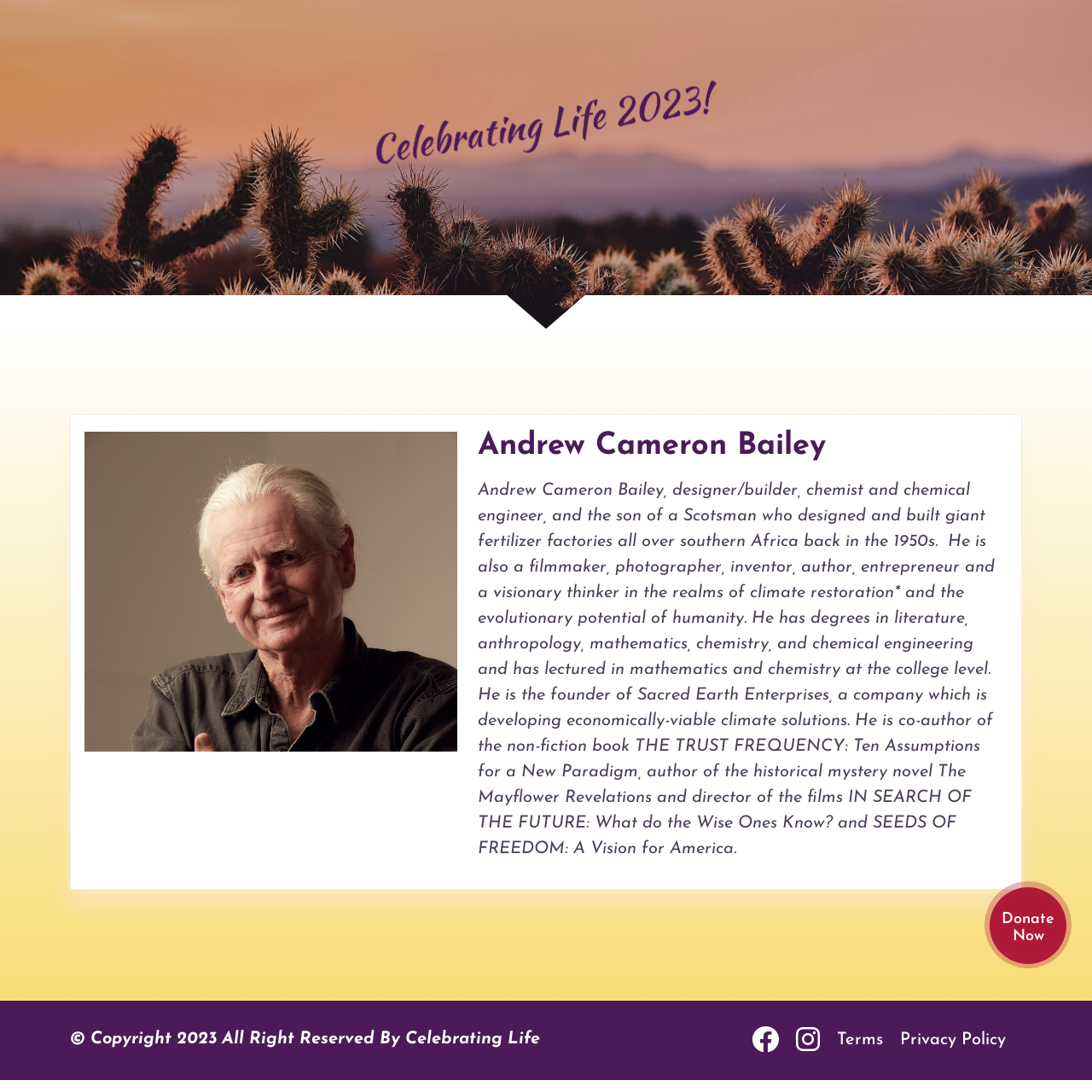Analyze and describe the webpage in a detailed narrative.

The webpage is dedicated to celebrating the life of Andrew Cameron Bailey, a multifaceted individual with various accomplishments. At the top, there is a link, followed by an image of Andrew Cameron Bailey, which is positioned slightly below the top-left corner of the page. 

Below the image, there is a heading with Andrew's name, which is centered horizontally. Underneath the heading, there is a block of text that describes Andrew's background, including his professions, educational degrees, and accomplishments. This text is divided into several paragraphs, with each paragraph describing a different aspect of his life.

On the bottom-left corner of the page, there is a section with copyright information, which includes the year 2023 and a statement reserving all rights. Next to the copyright information, there are three links: a Facebook icon, a Twitter icon, and links to the "Terms" and "Privacy Policy" pages.

At the bottom-right corner of the page, there is a prominent "Donate Now" link, which is likely a call-to-action for visitors to support Andrew's endeavors.